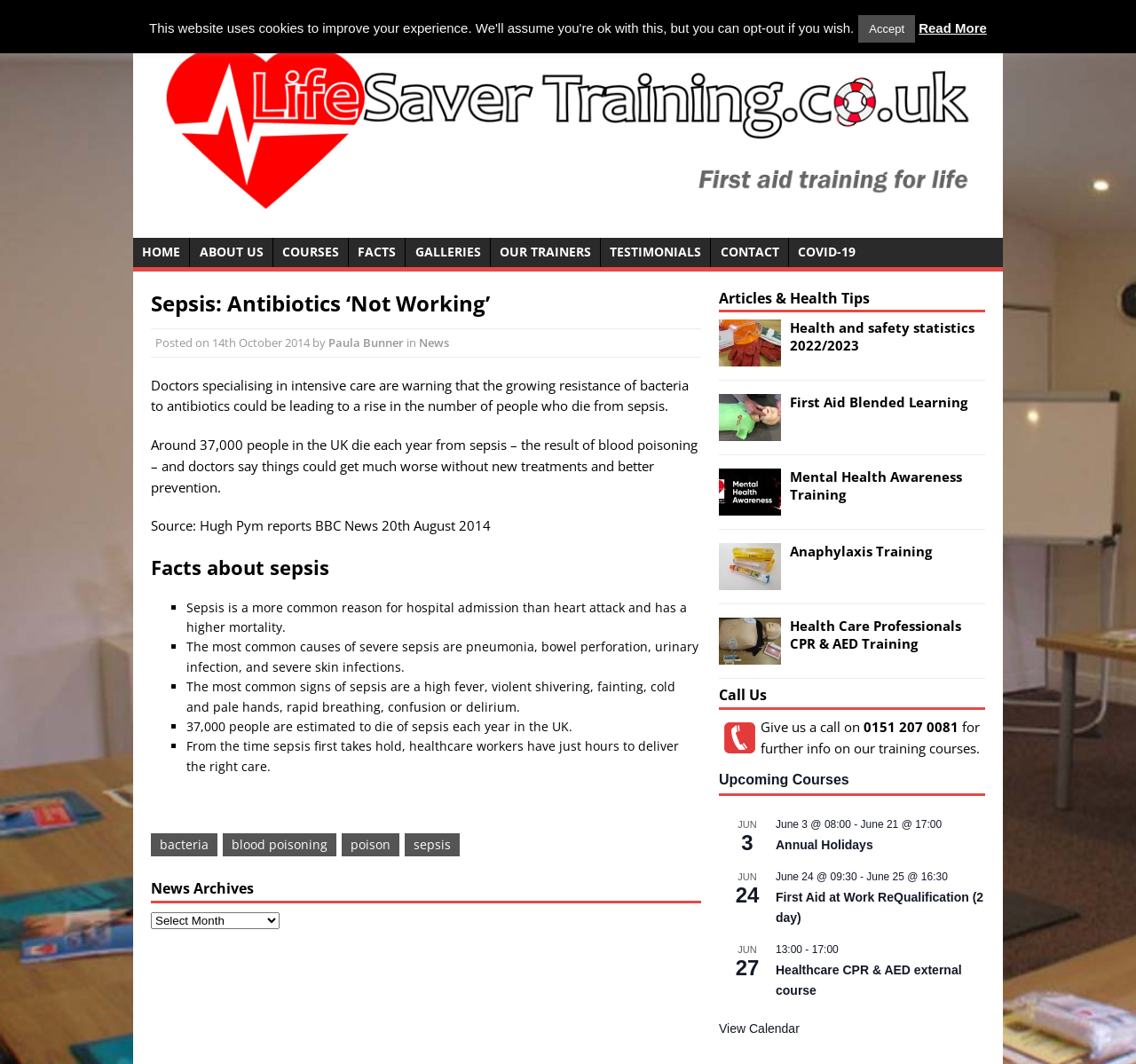Answer the question with a brief word or phrase:
What is the topic of the article?

Sepsis